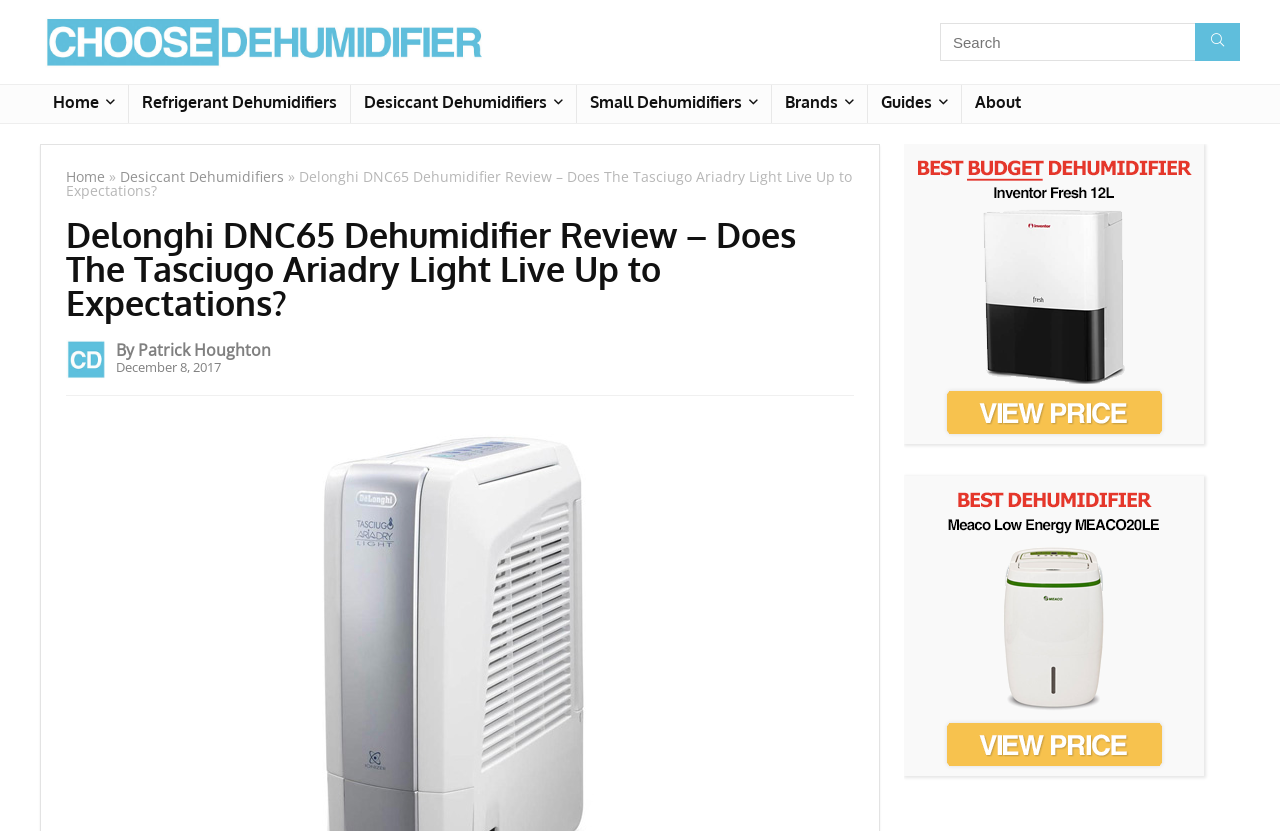Who wrote the review on this page?
Please give a detailed and elaborate explanation in response to the question.

The author of the review is mentioned at the top of the page, below the title. The text 'By Patrick Houghton' indicates that Patrick Houghton is the author of the review.